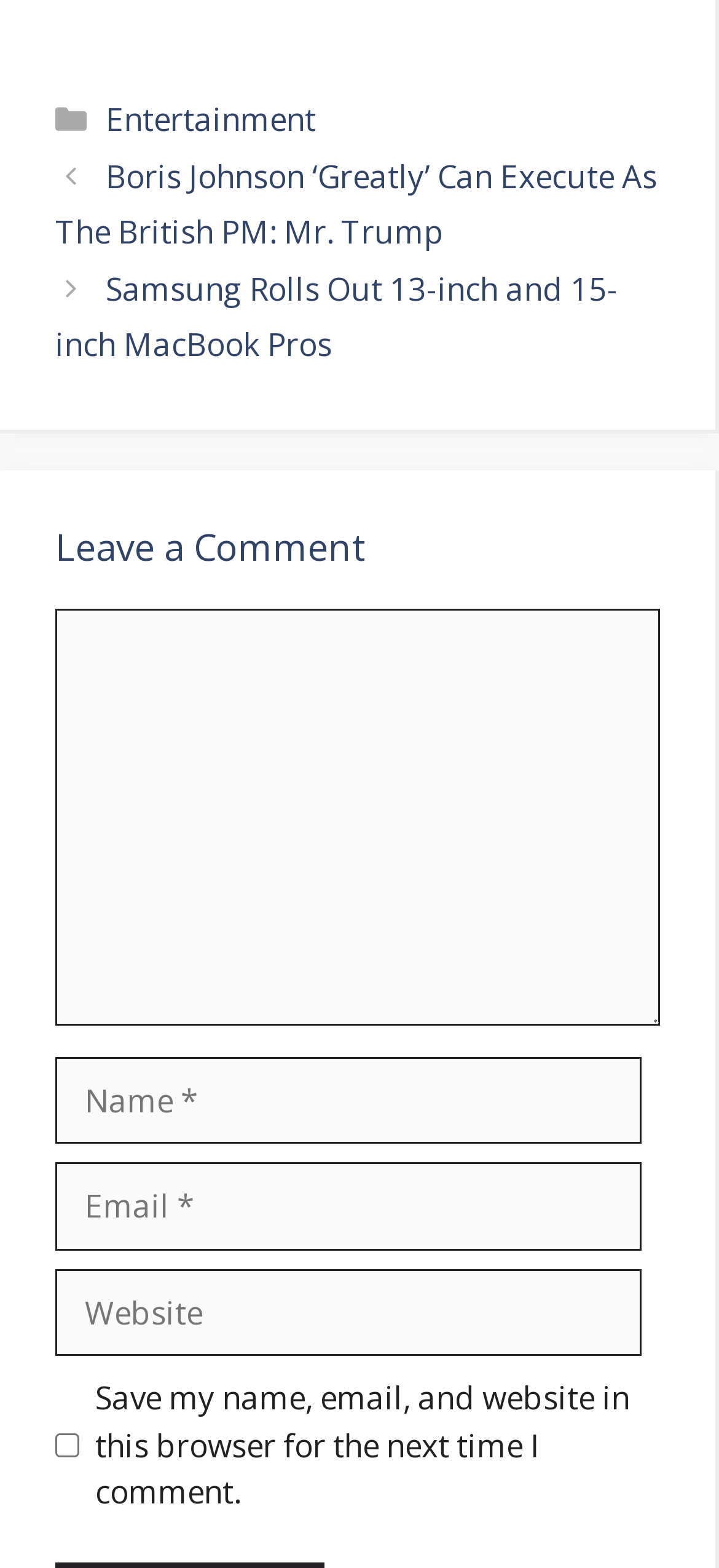Determine the bounding box coordinates for the area that should be clicked to carry out the following instruction: "Leave a comment".

[0.077, 0.335, 0.918, 0.365]